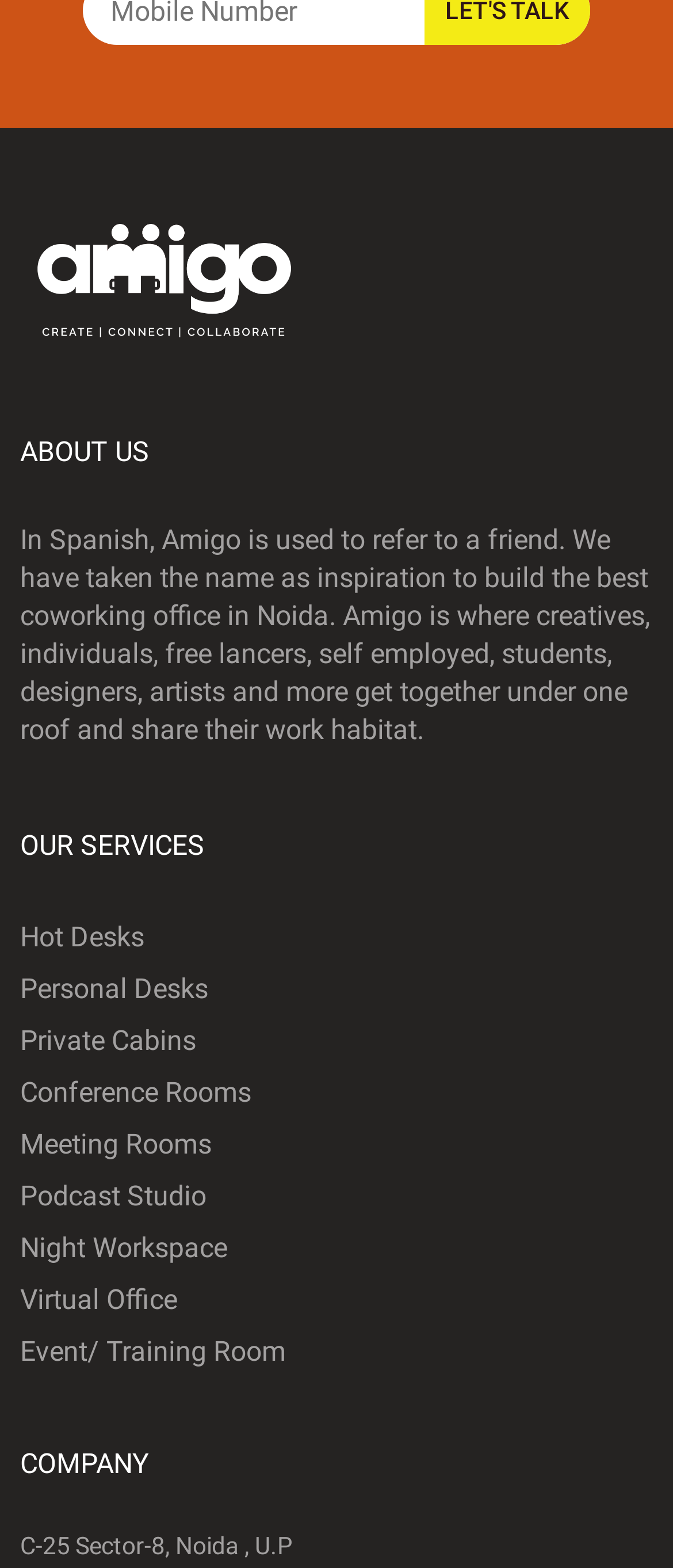Using the image as a reference, answer the following question in as much detail as possible:
What services are offered by Amigo?

The services offered by Amigo are listed as links on the webpage, including Hot Desks, Personal Desks, Private Cabins, Conference Rooms, Meeting Rooms, Podcast Studio, Night Workspace, Virtual Office, and Event/ Training Room.